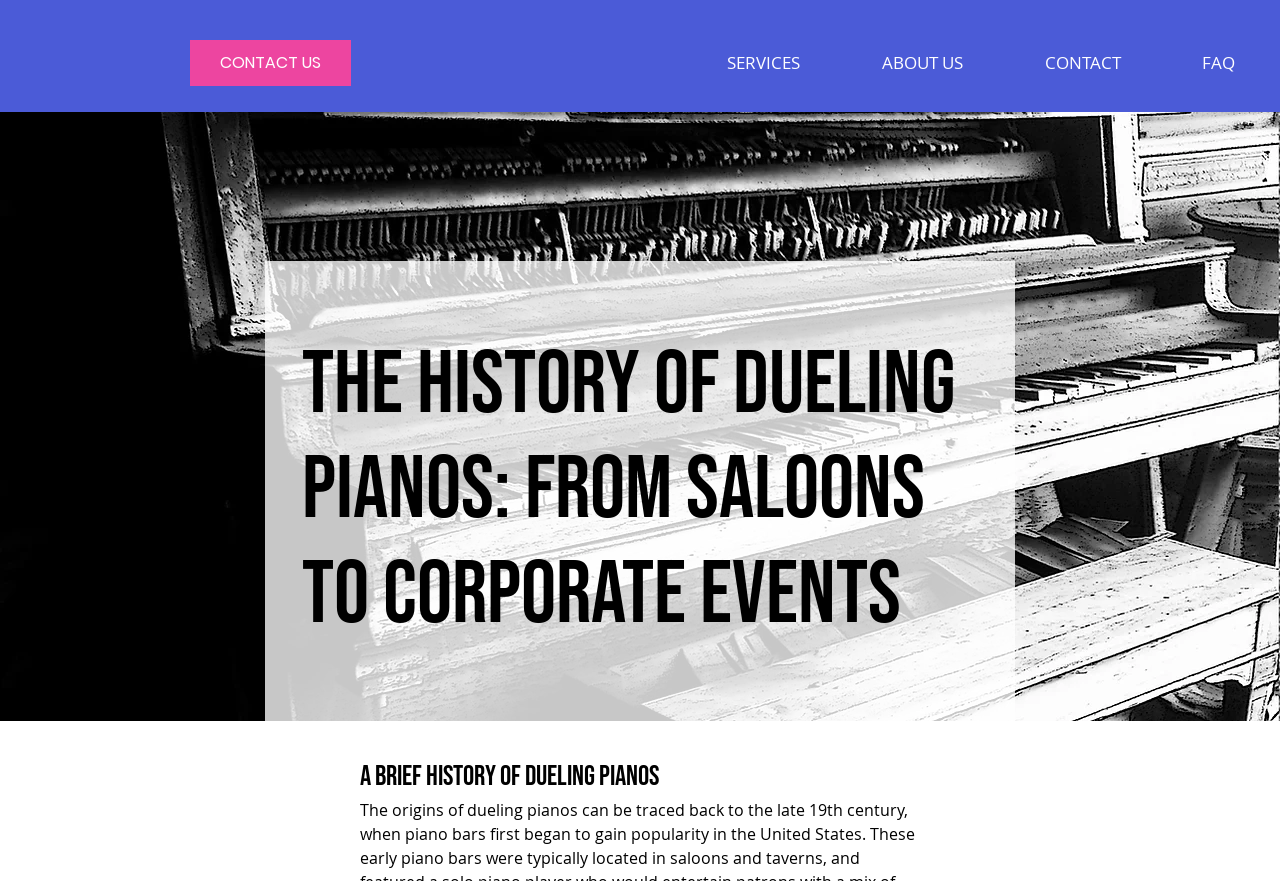What is the name of the company?
Look at the image and respond with a one-word or short phrase answer.

Sangsland Entertainment